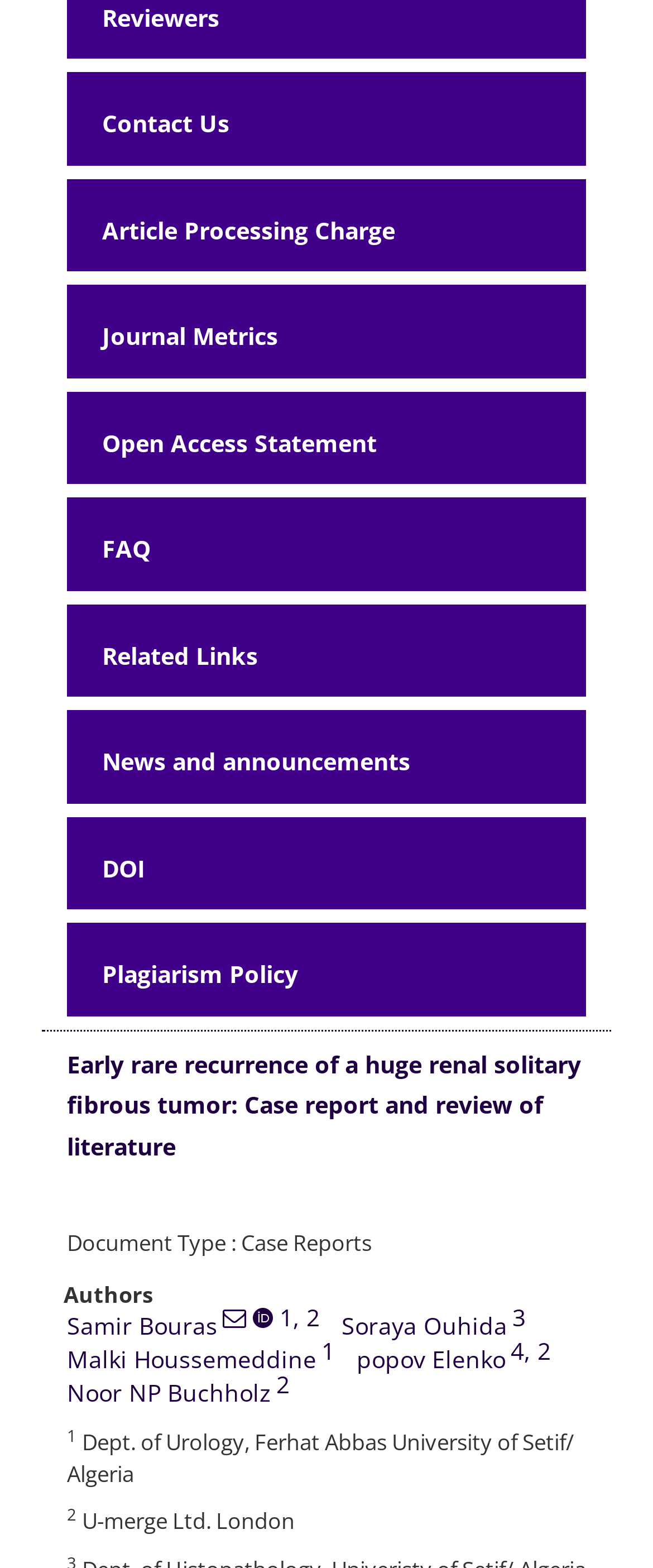How many links are there in the webpage?
Using the visual information from the image, give a one-word or short-phrase answer.

15